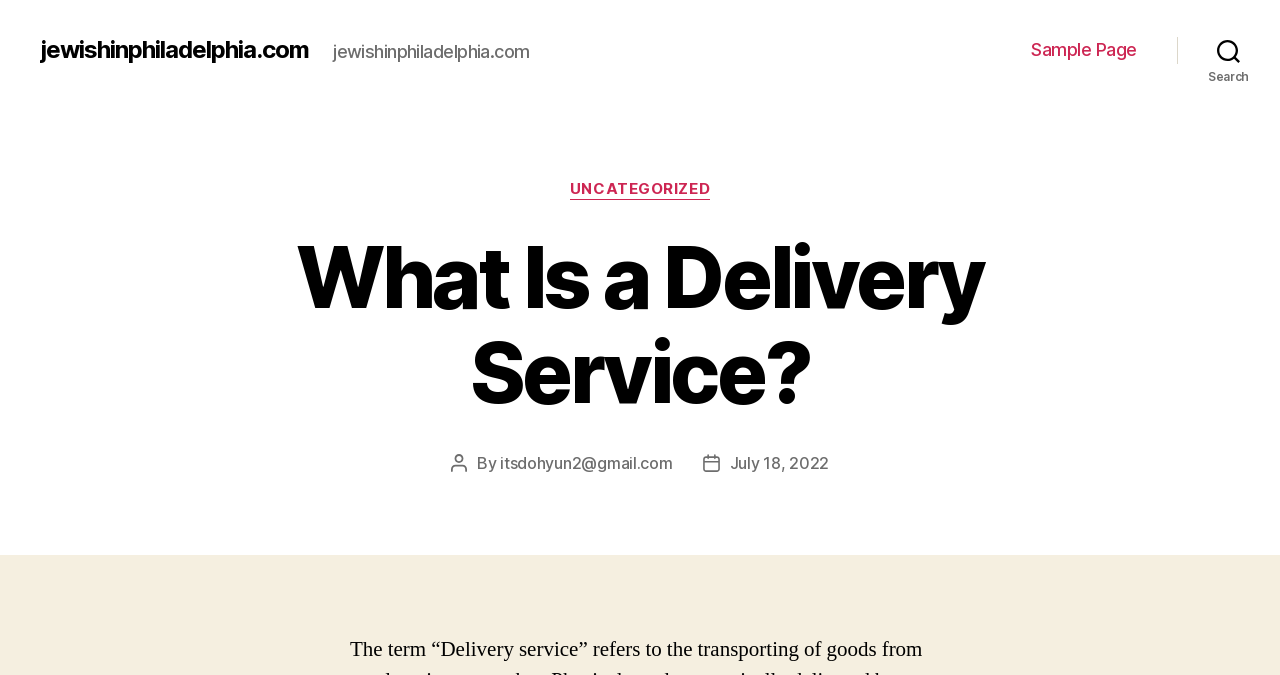Provide the bounding box coordinates of the HTML element this sentence describes: "Sample Page". The bounding box coordinates consist of four float numbers between 0 and 1, i.e., [left, top, right, bottom].

[0.806, 0.058, 0.888, 0.09]